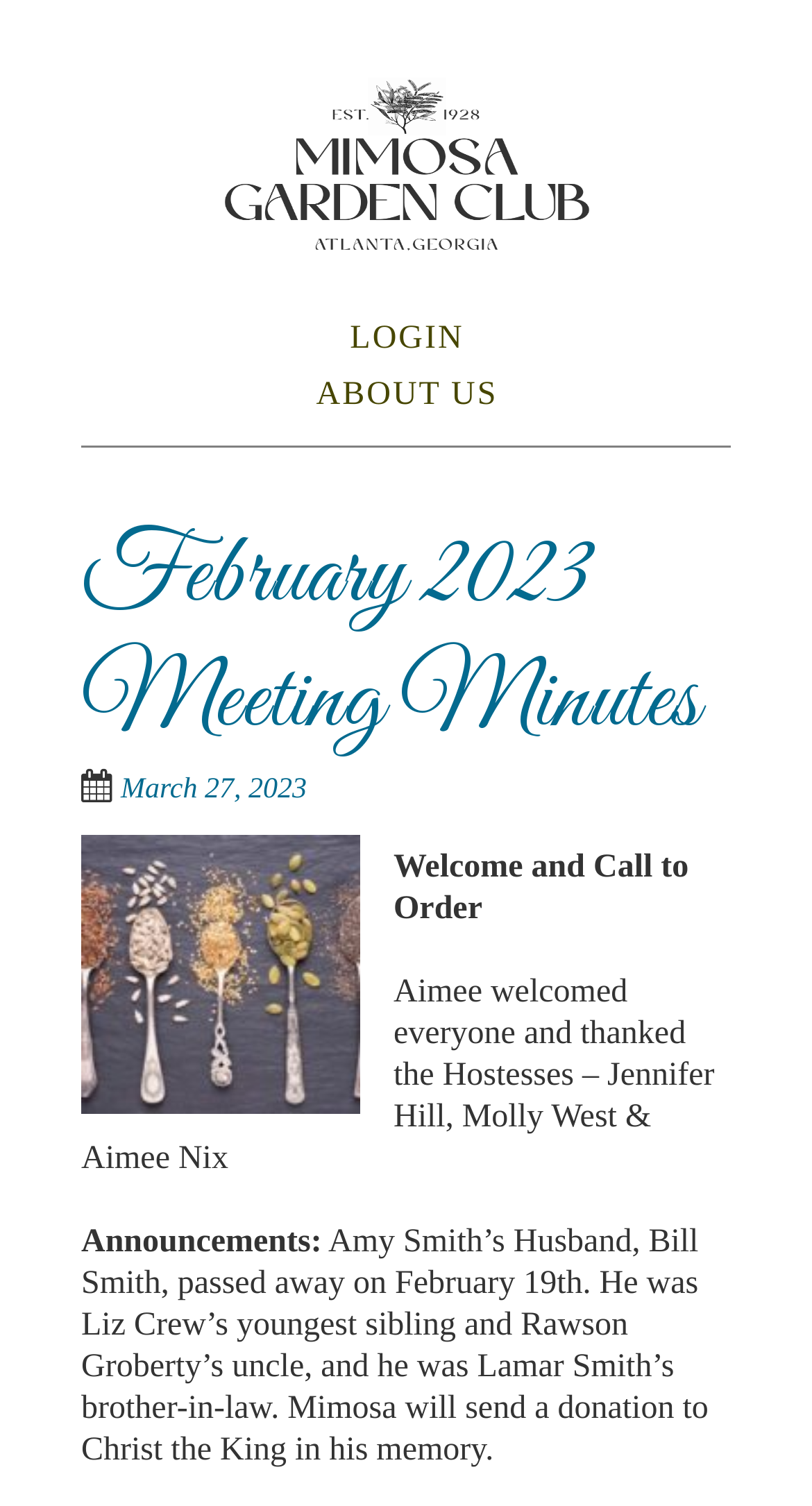Bounding box coordinates are specified in the format (top-left x, top-left y, bottom-right x, bottom-right y). All values are floating point numbers bounded between 0 and 1. Please provide the bounding box coordinate of the region this sentence describes: Privacy

None